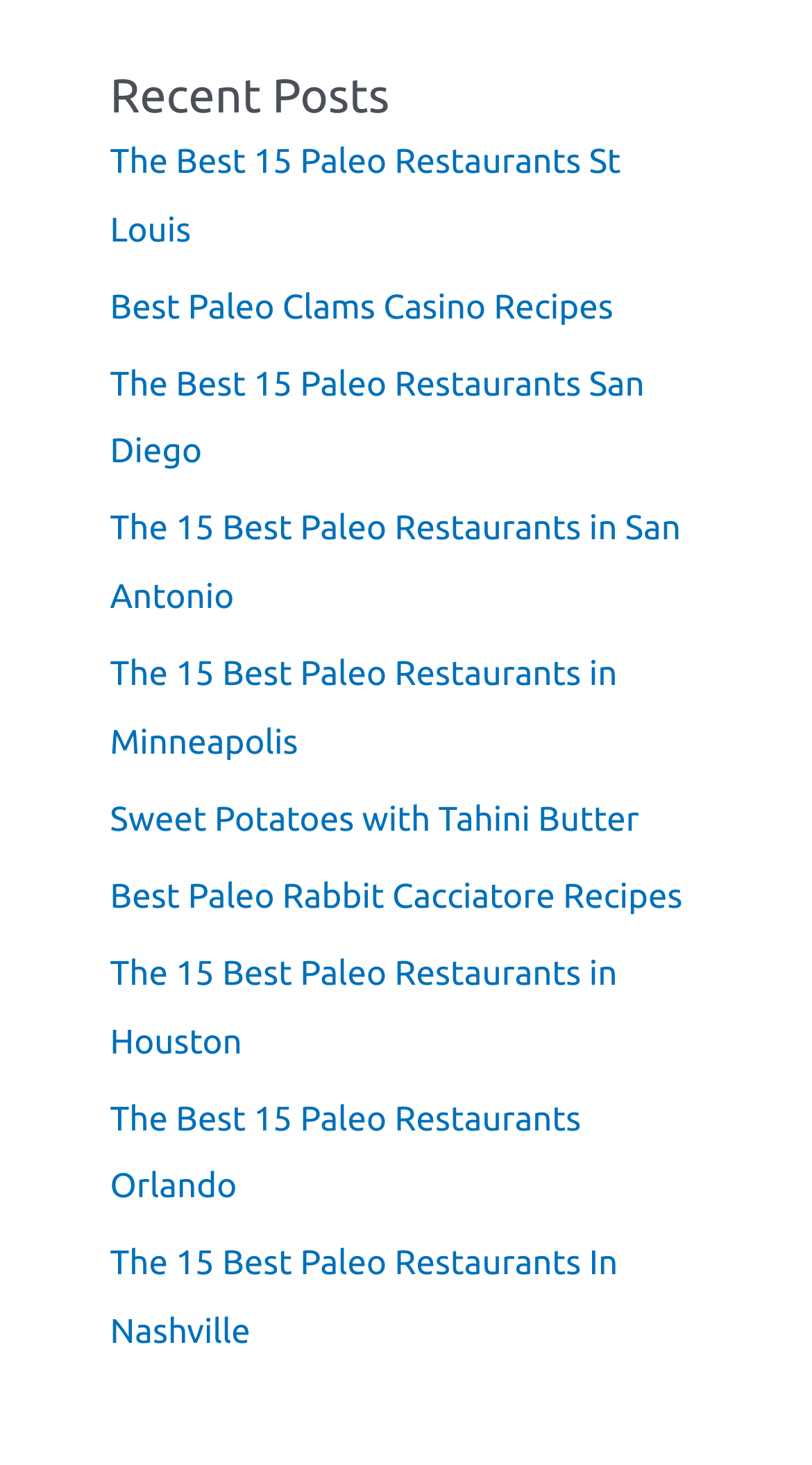Respond to the following question with a brief word or phrase:
What cities are mentioned on the webpage?

St Louis, San Diego, San Antonio, Minneapolis, Houston, Orlando, Nashville